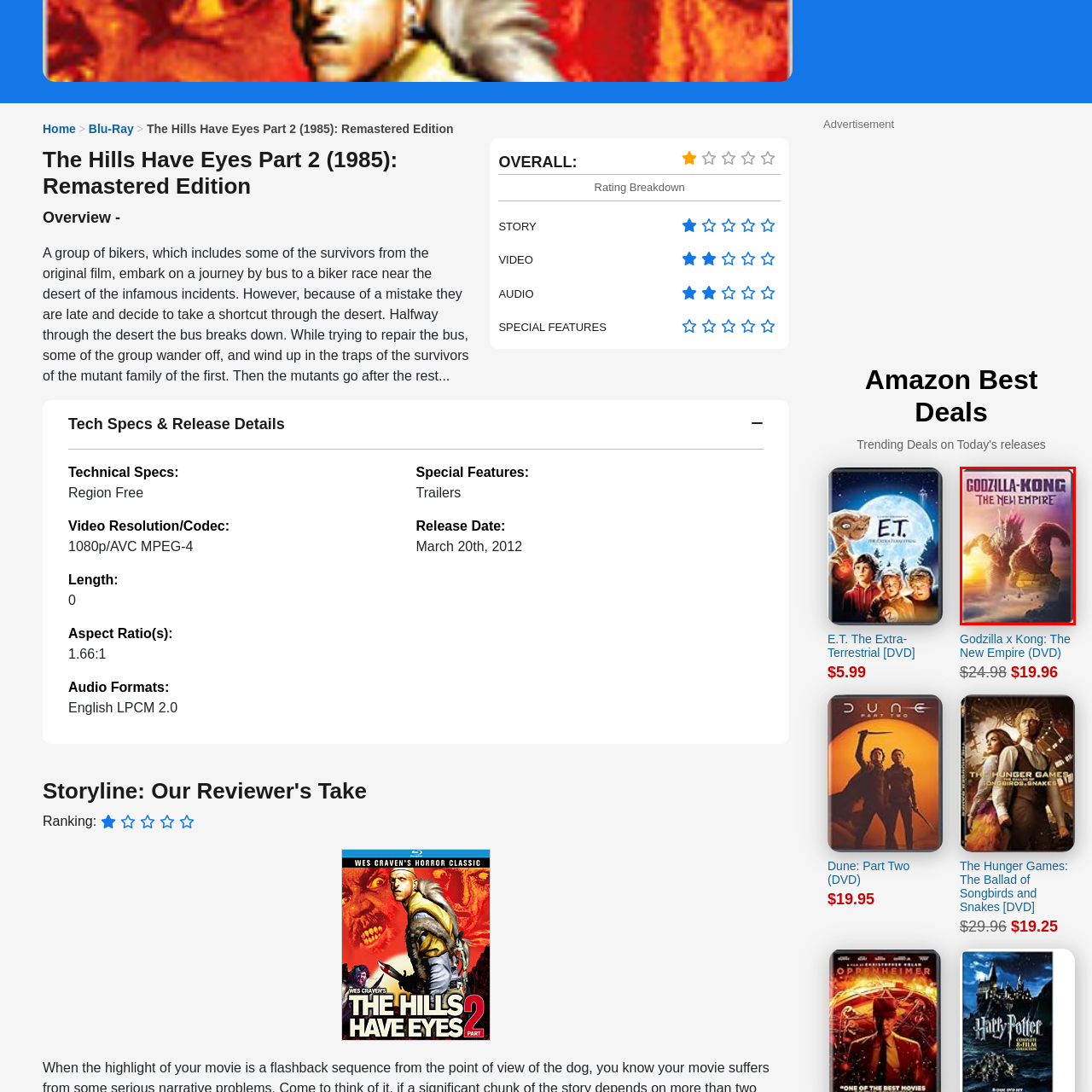What is the stance of King Kong in the image?
Examine the red-bounded area in the image carefully and respond to the question with as much detail as possible.

The image features King Kong exhibiting a fierce yet majestic stance, showcasing its powerful presence alongside Godzilla in an epic clash.